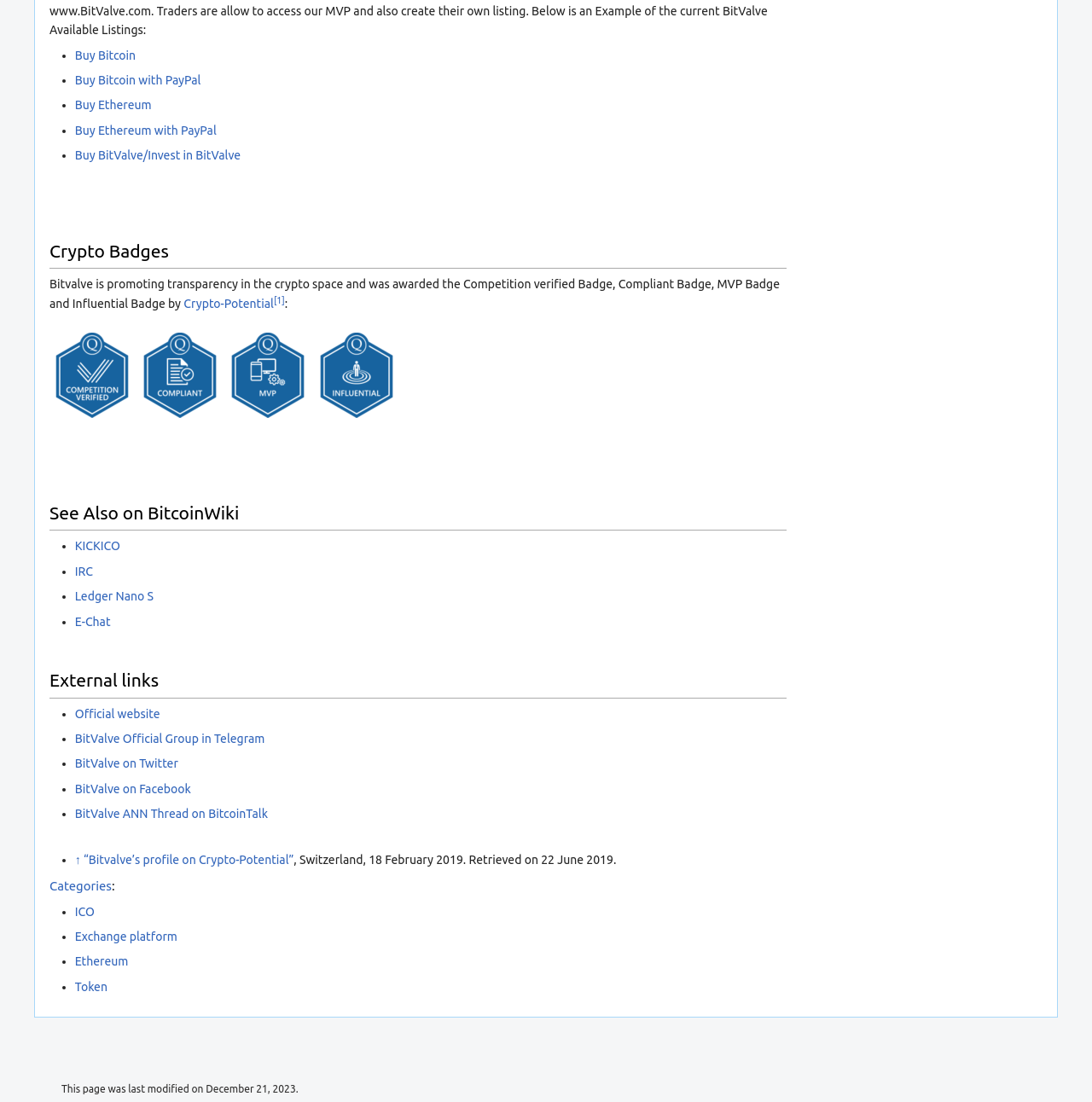Please answer the following question using a single word or phrase: 
How many external links are listed?

five